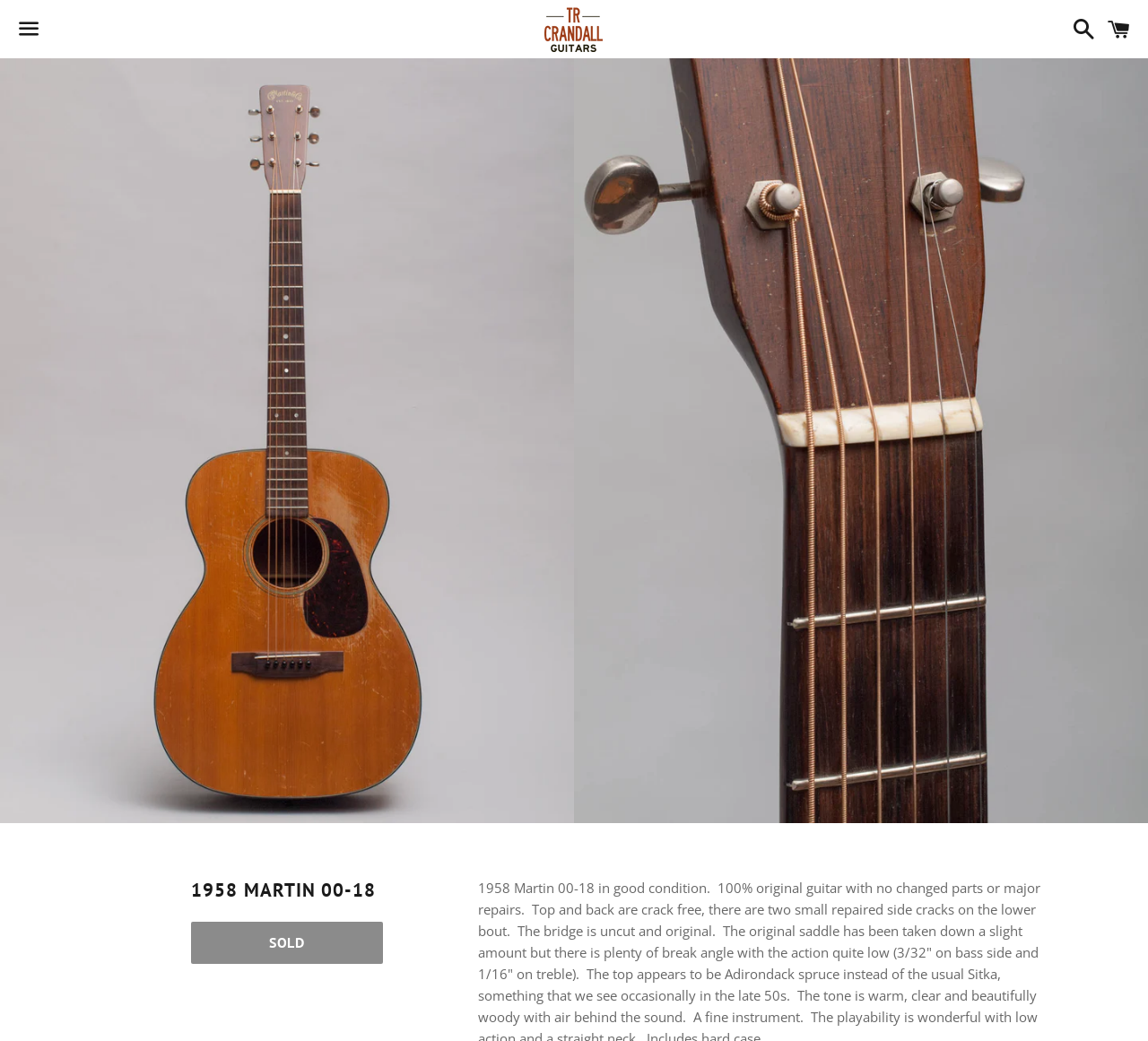Give a one-word or short phrase answer to the question: 
What is the purpose of the 'Inquiry' link?

to make an inquiry